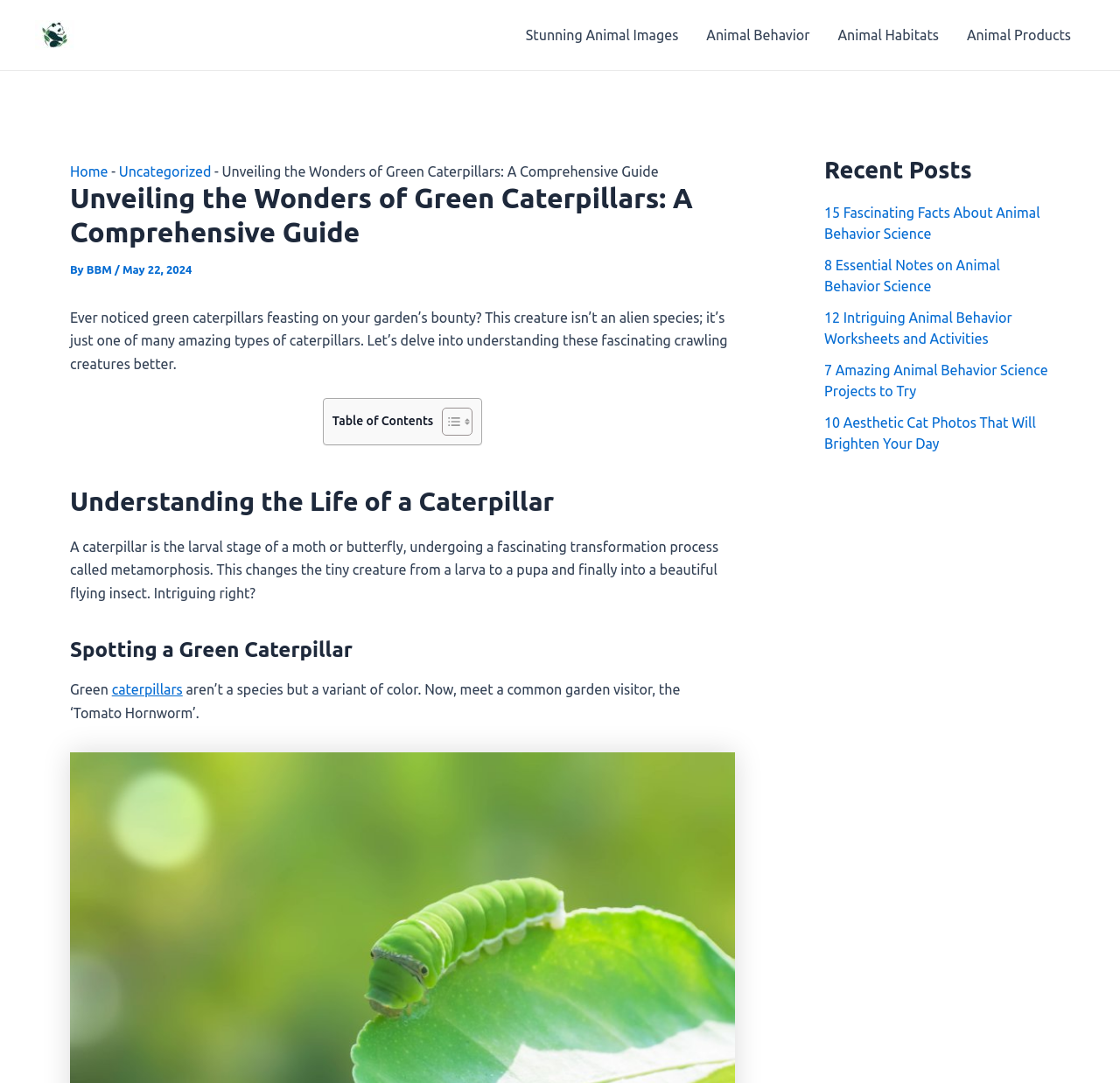What is the name of the common garden visitor mentioned in the article?
Give a detailed and exhaustive answer to the question.

The article mentions a common garden visitor, the 'Tomato Hornworm', which is a type of green caterpillar, in the section 'Spotting a Green Caterpillar'.